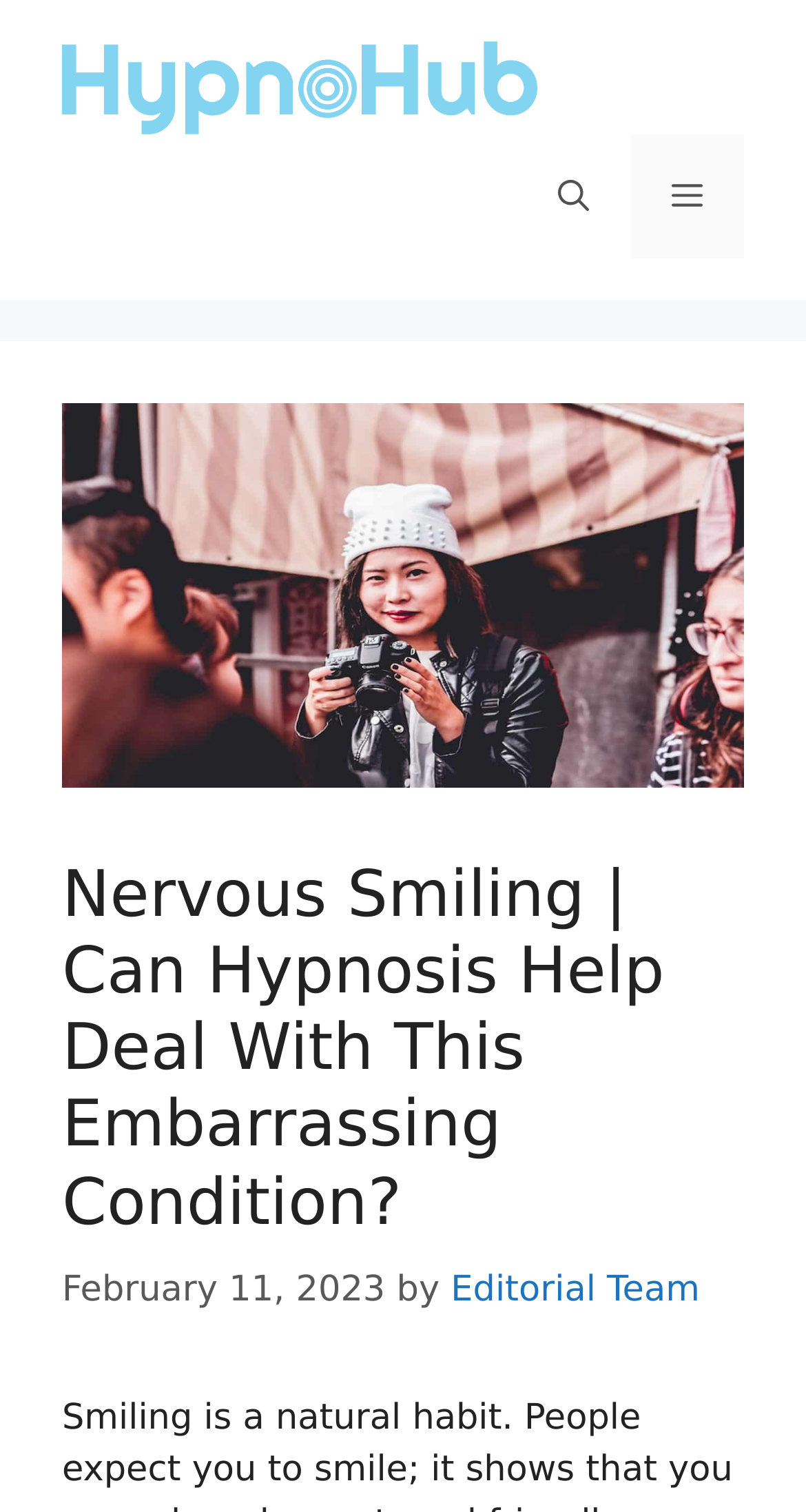Answer with a single word or phrase: 
What is the woman in the image holding?

a camera